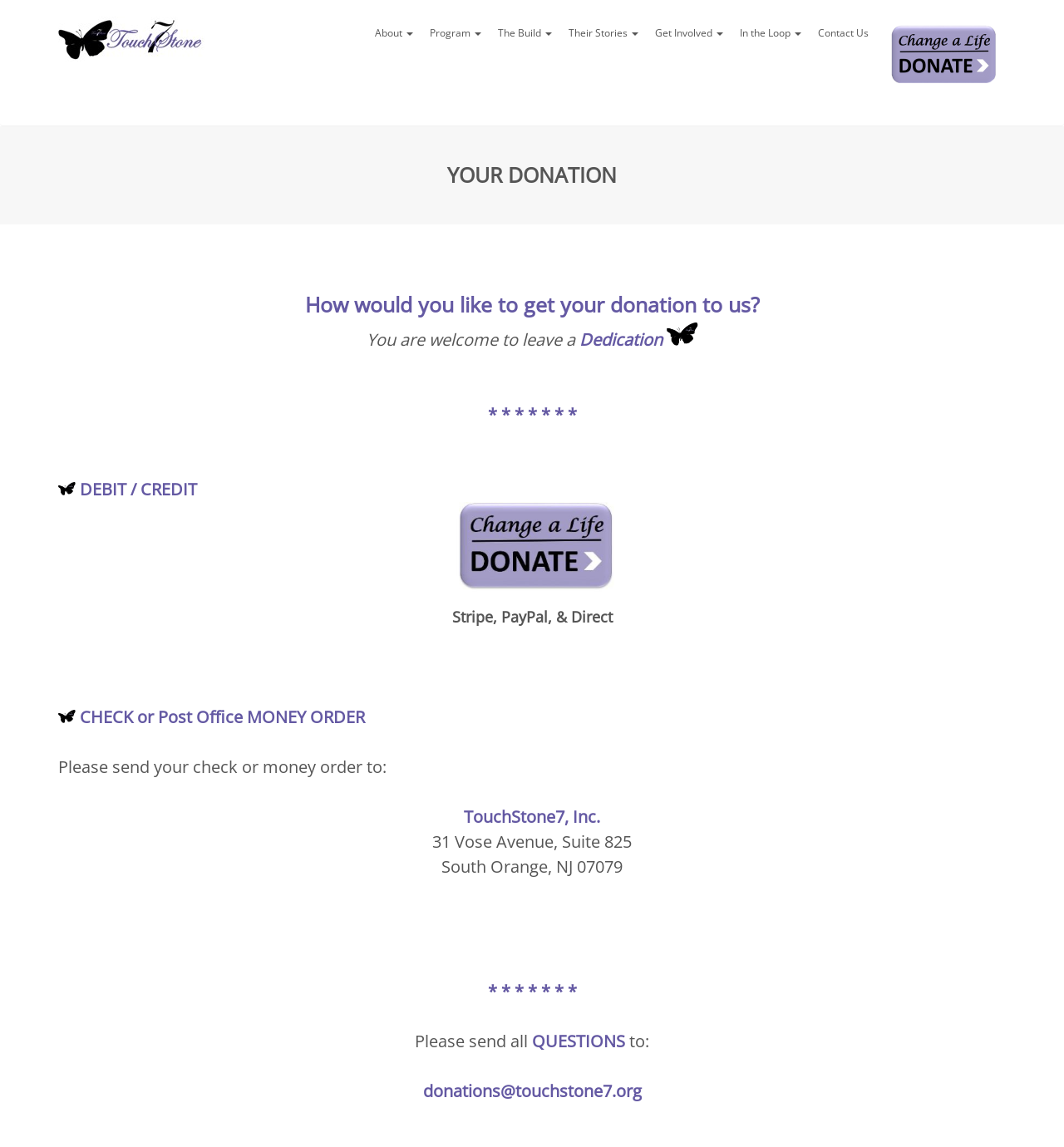Please provide the bounding box coordinate of the region that matches the element description: parent_node: TouchStone7, Inc.. Coordinates should be in the format (top-left x, top-left y, bottom-right x, bottom-right y) and all values should be between 0 and 1.

[0.055, 0.014, 0.193, 0.059]